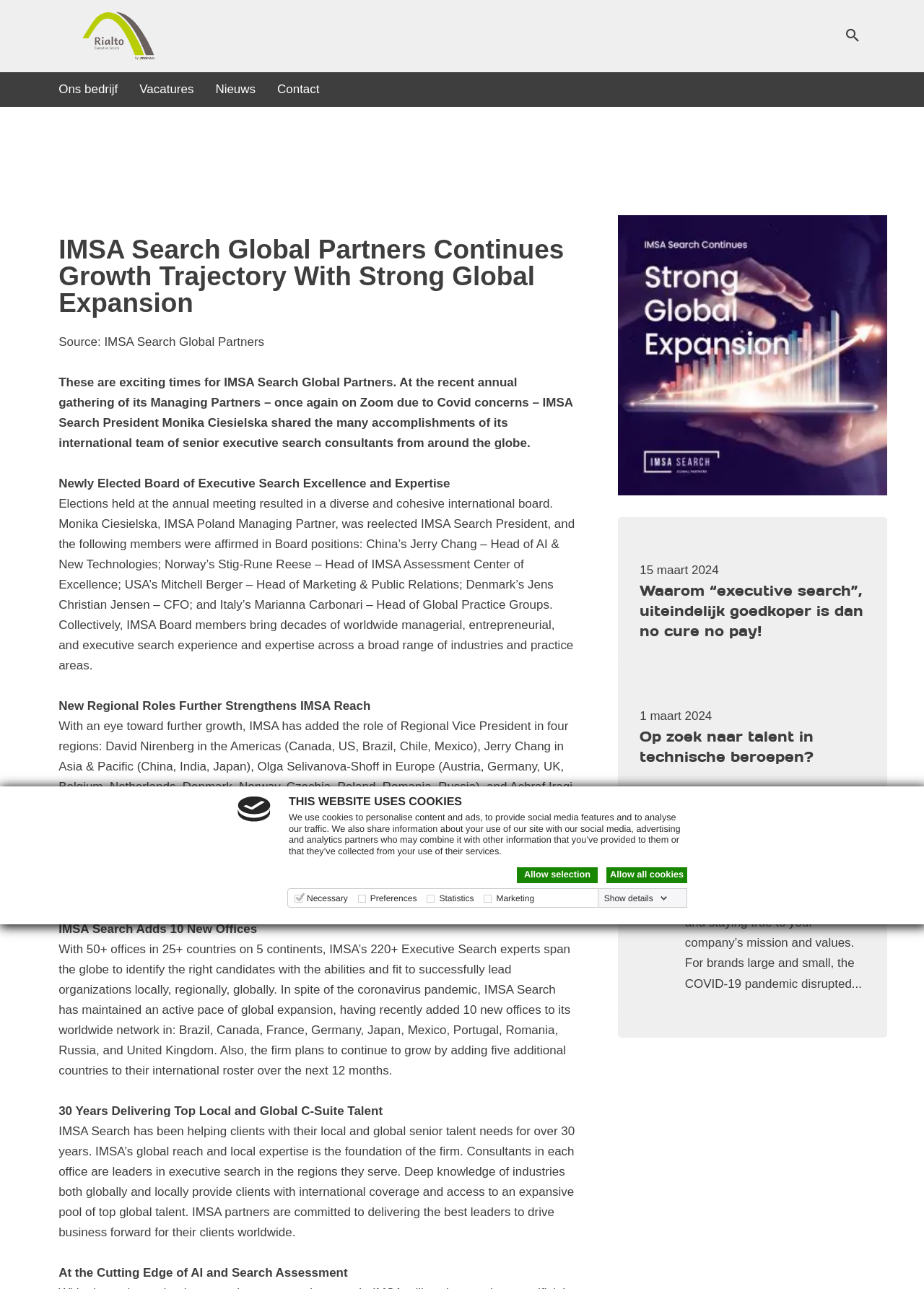Give a concise answer using only one word or phrase for this question:
How many new offices did IMSA Search add?

10